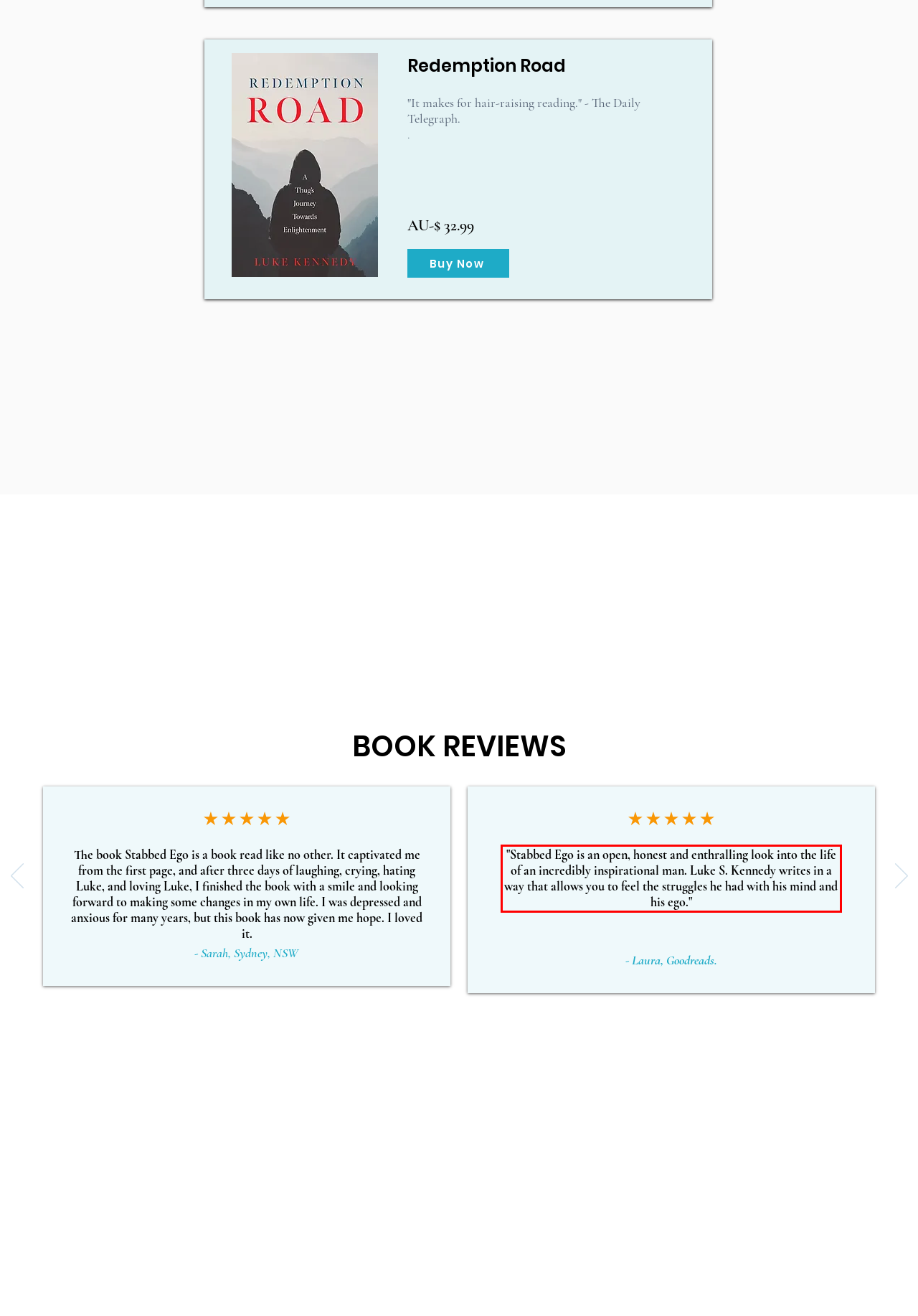Given a screenshot of a webpage, identify the red bounding box and perform OCR to recognize the text within that box.

"Stabbed Ego is an open, honest and enthralling look into the life of an incredibly inspirational man. Luke S. Kennedy writes in a way that allows you to feel the struggles he had with his mind and his ego."